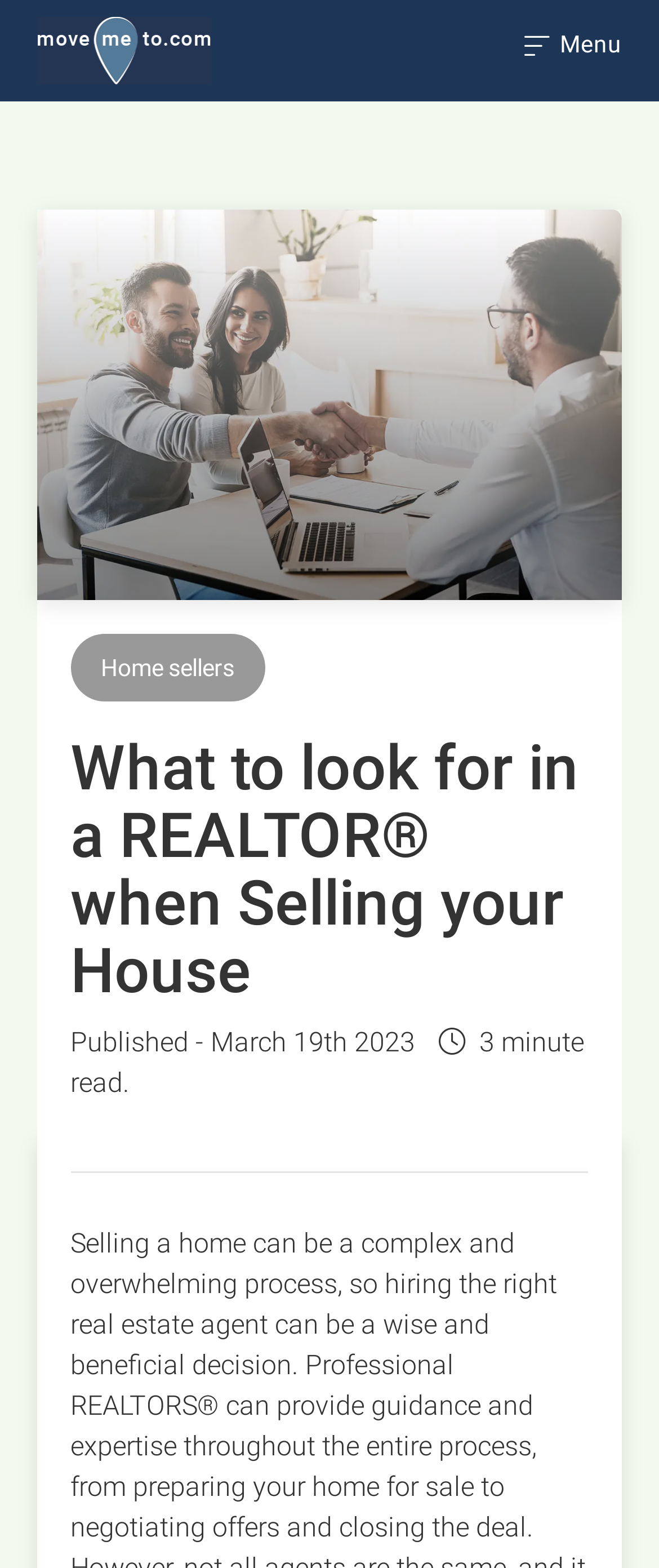Give a one-word or one-phrase response to the question: 
What type of reader is the article targeted at?

Home sellers